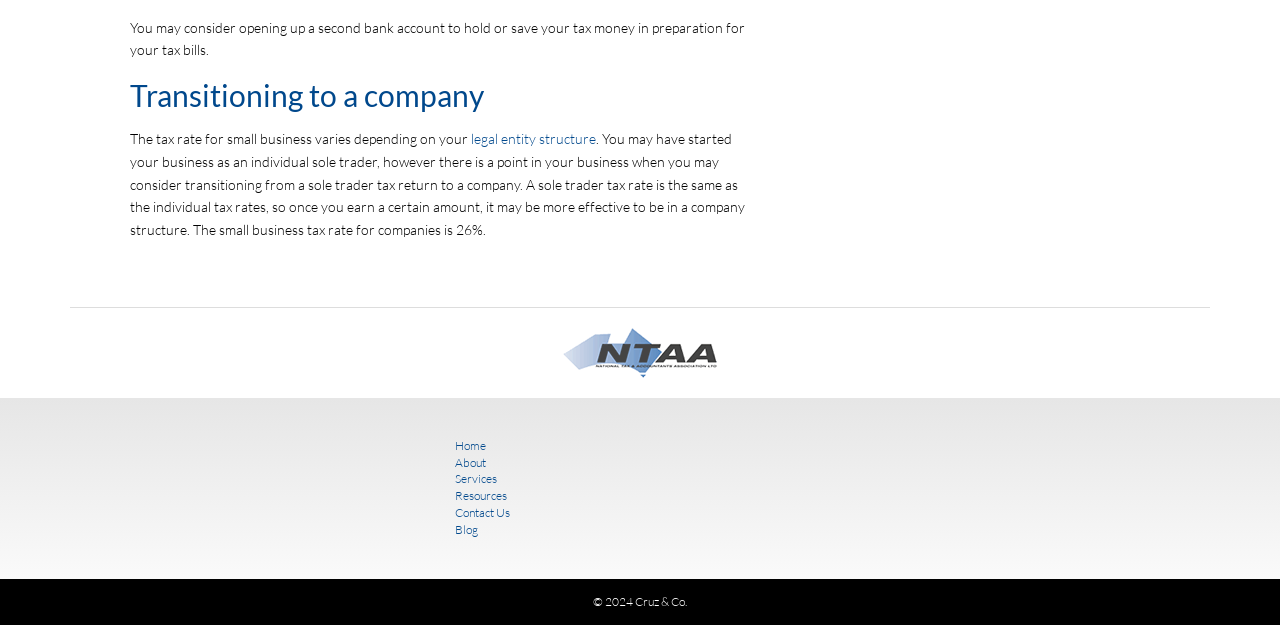What is the position of the image on the webpage?
Based on the image, answer the question in a detailed manner.

By examining the bounding box coordinates of the image element [0.44, 0.524, 0.56, 0.604] and comparing them to the coordinates of the navigation menu elements [0.355, 0.7, 0.38, 0.724] to [0.355, 0.835, 0.373, 0.859], we can determine that the image is positioned below the navigation menu.